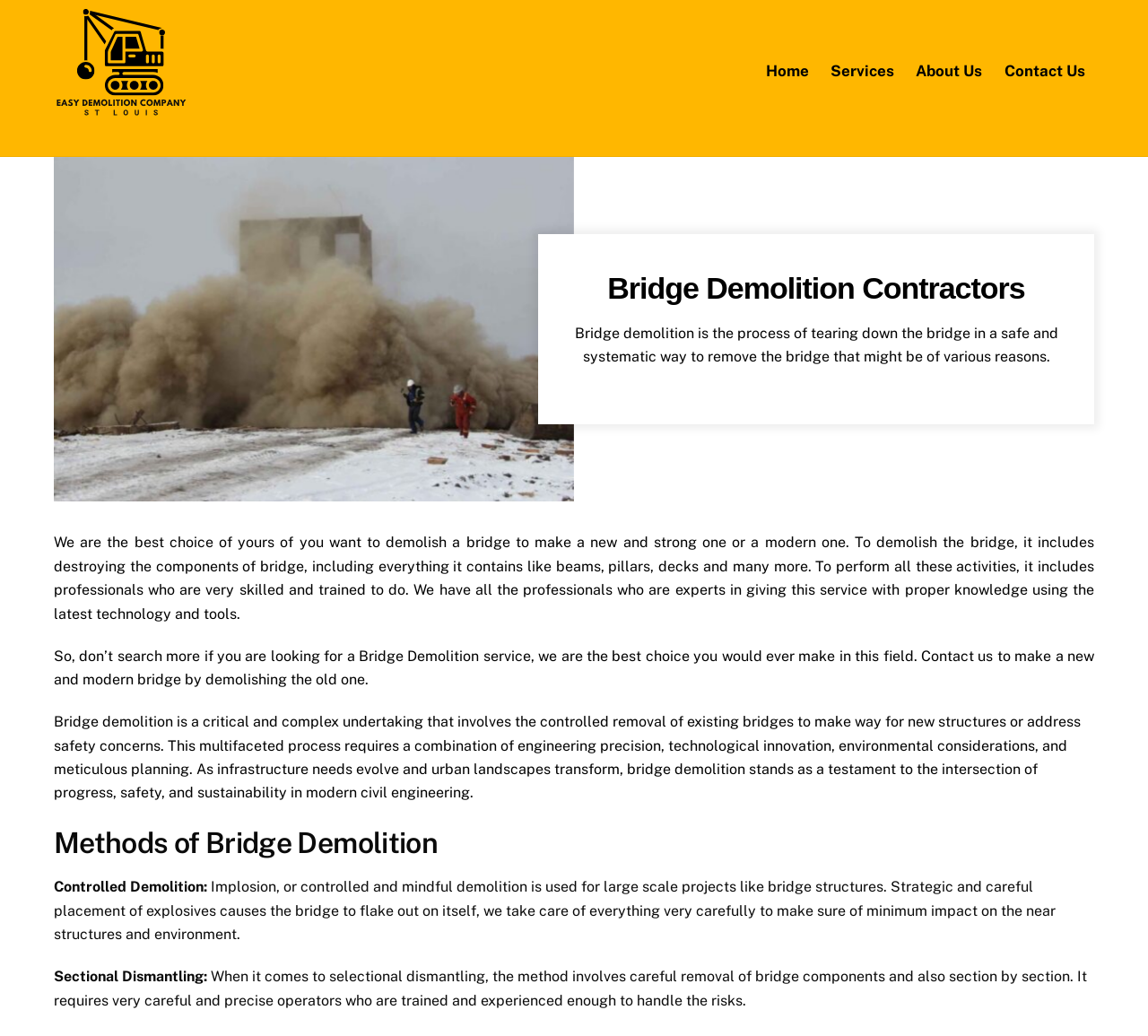Describe the webpage in detail, including text, images, and layout.

The webpage is about expert bridge demolition contractors, specifically Easy Demolition Company. At the top, there is a link to the company's name, accompanied by an image on the right. Below this, a heading "Bridge Demolition Contractors" is prominently displayed. 

A paragraph of text explains the process of bridge demolition, which involves tearing down a bridge in a safe and systematic way. This is followed by another paragraph that highlights the company's expertise in bridge demolition, emphasizing the importance of skilled professionals and the use of latest technology and tools.

Further down, there is a section that encourages readers to contact the company for bridge demolition services, emphasizing that they are the best choice for this service. Below this, a detailed paragraph explains the complexity of bridge demolition, involving engineering precision, technological innovation, environmental considerations, and meticulous planning.

The webpage then delves into the methods of bridge demolition, with a heading "Methods of Bridge Demolition" followed by two subheadings: "Controlled Demolition" and "Sectional Dismantling". Each of these subheadings is accompanied by a detailed description of the method, highlighting the careful and precise approach required for each.